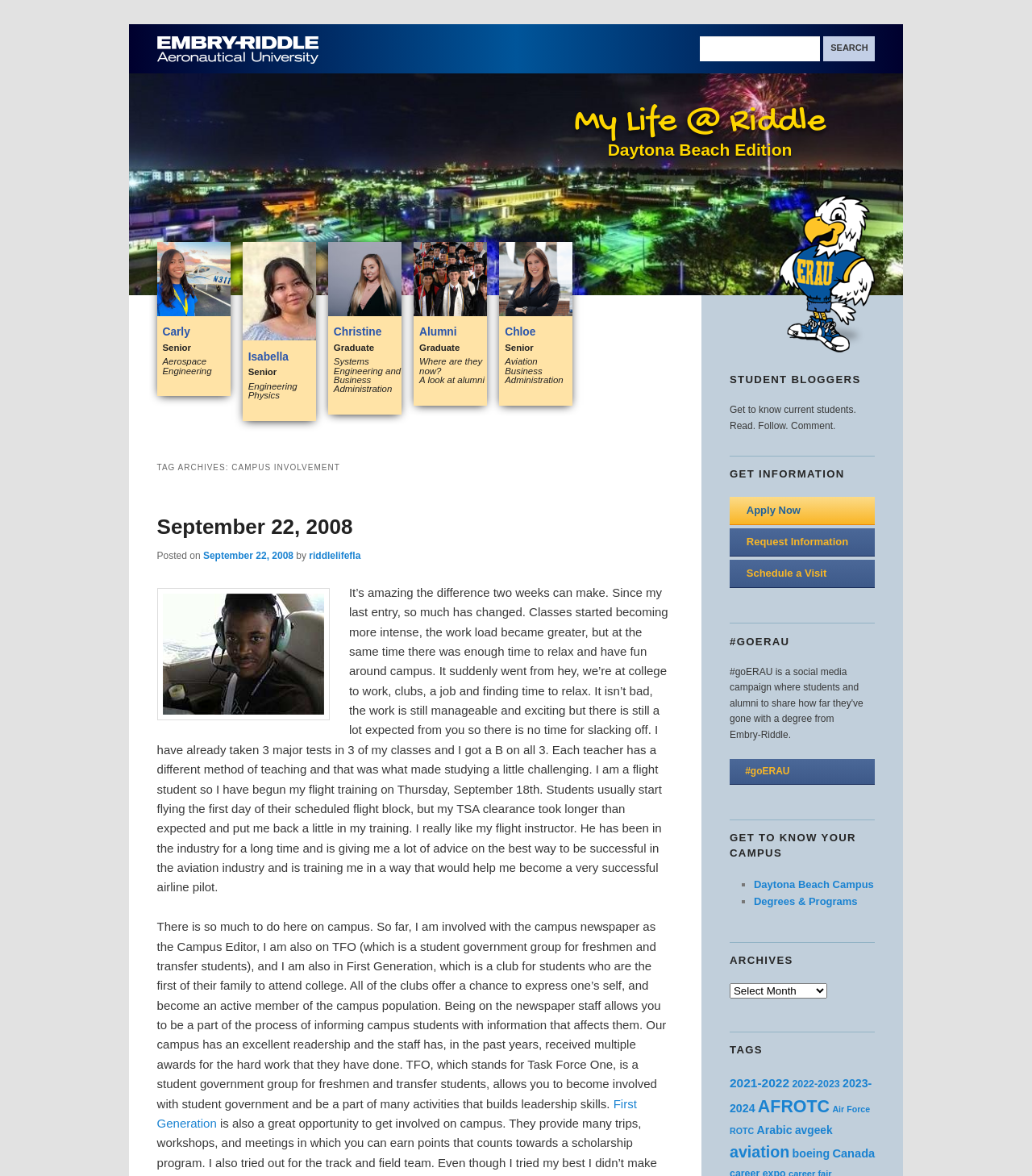Determine the coordinates of the bounding box for the clickable area needed to execute this instruction: "Get to know current students".

[0.707, 0.344, 0.829, 0.353]